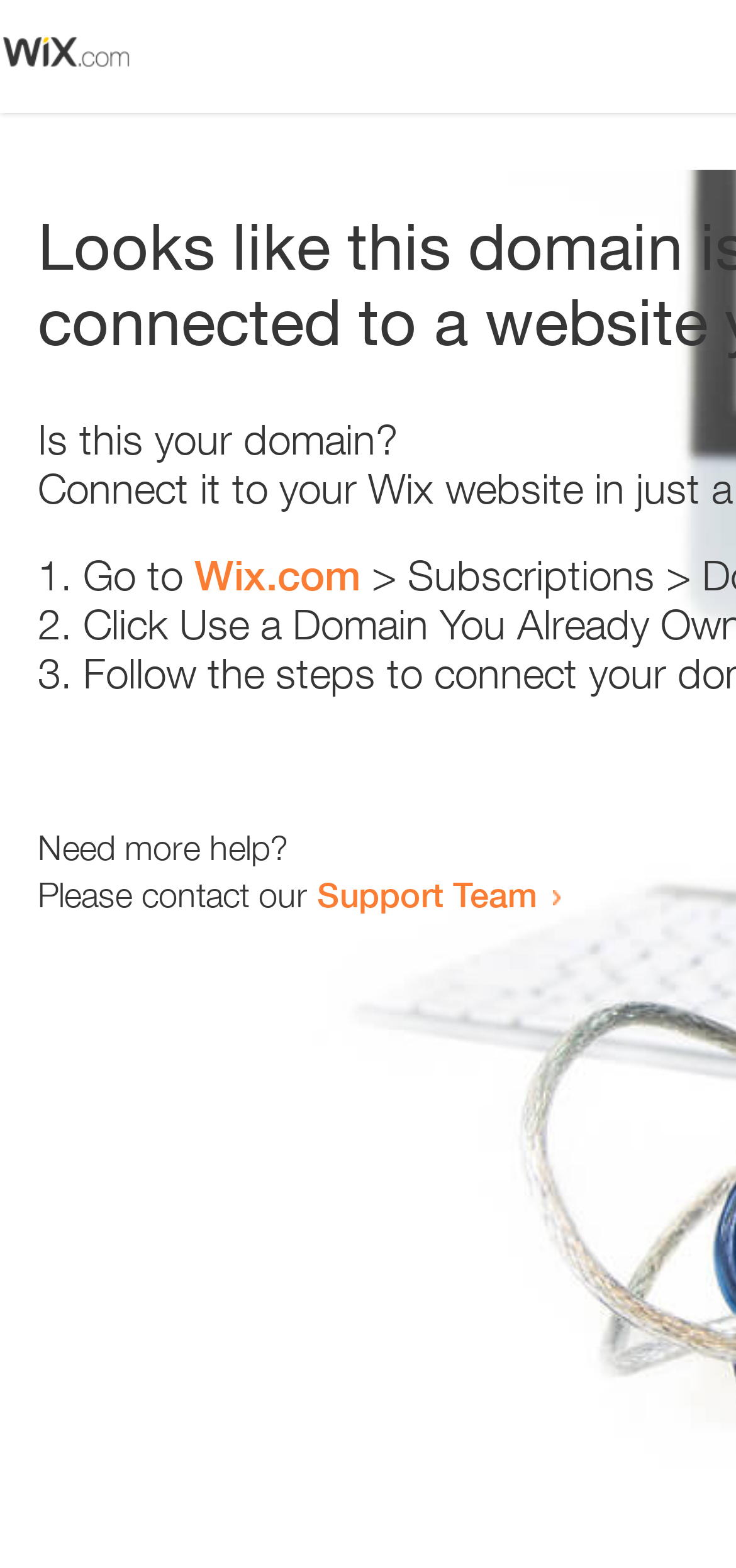Use a single word or phrase to answer the question:
How many steps are provided to resolve the issue?

3